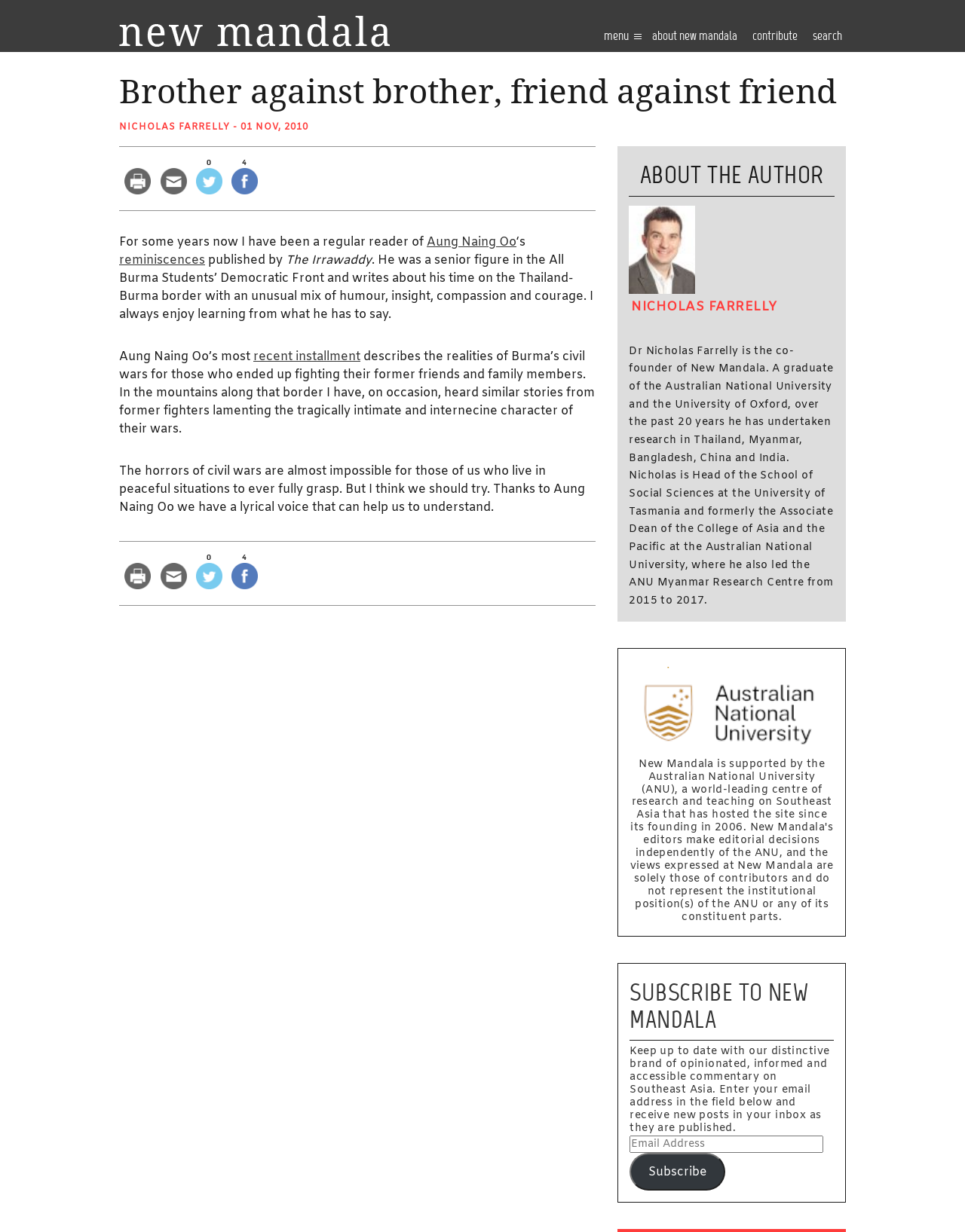Please locate and generate the primary heading on this webpage.

Brother against brother, friend against friend